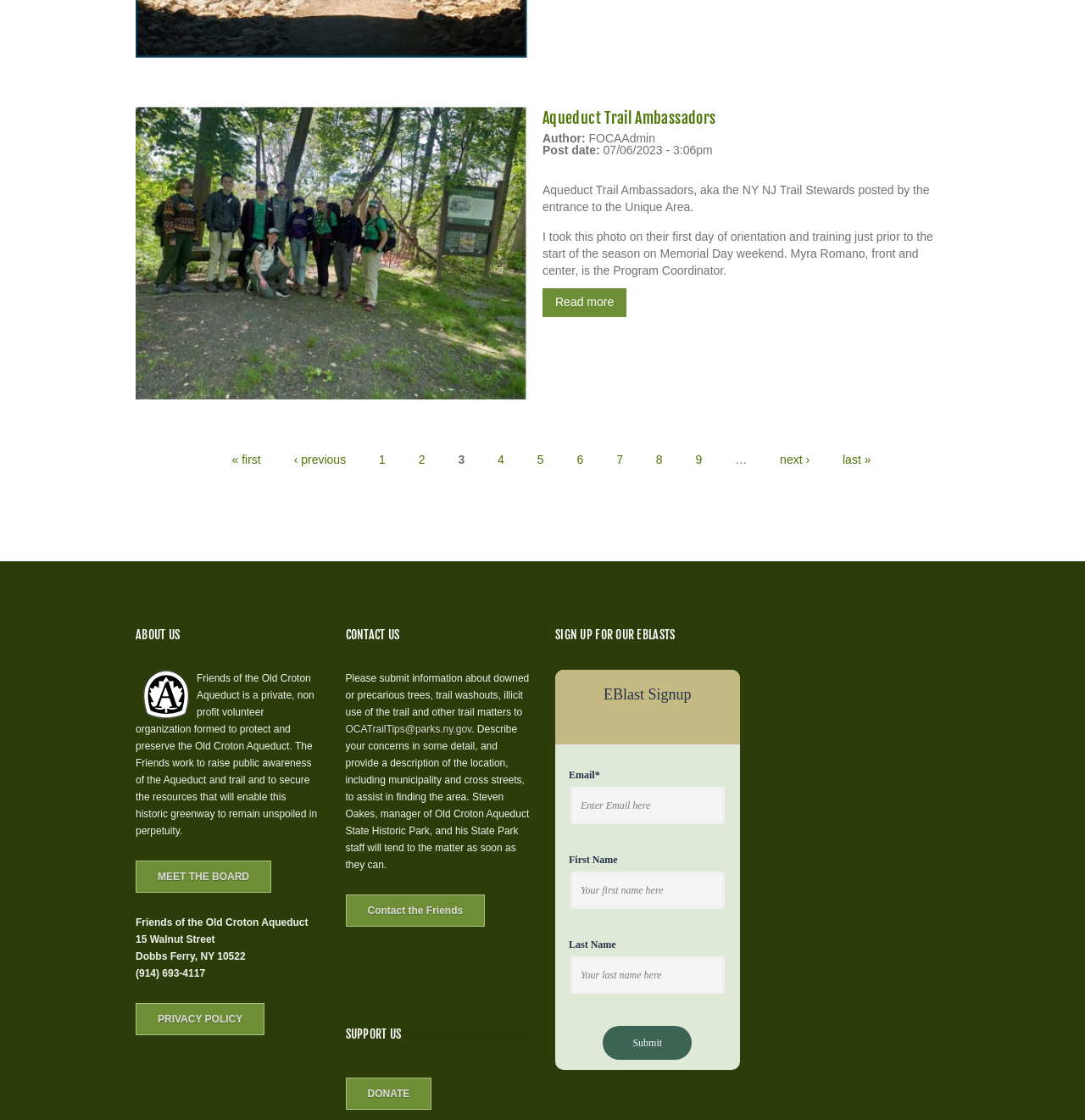What is the purpose of the Friends of the Old Croton Aqueduct?
Answer the question with a single word or phrase by looking at the picture.

To protect and preserve the Old Croton Aqueduct